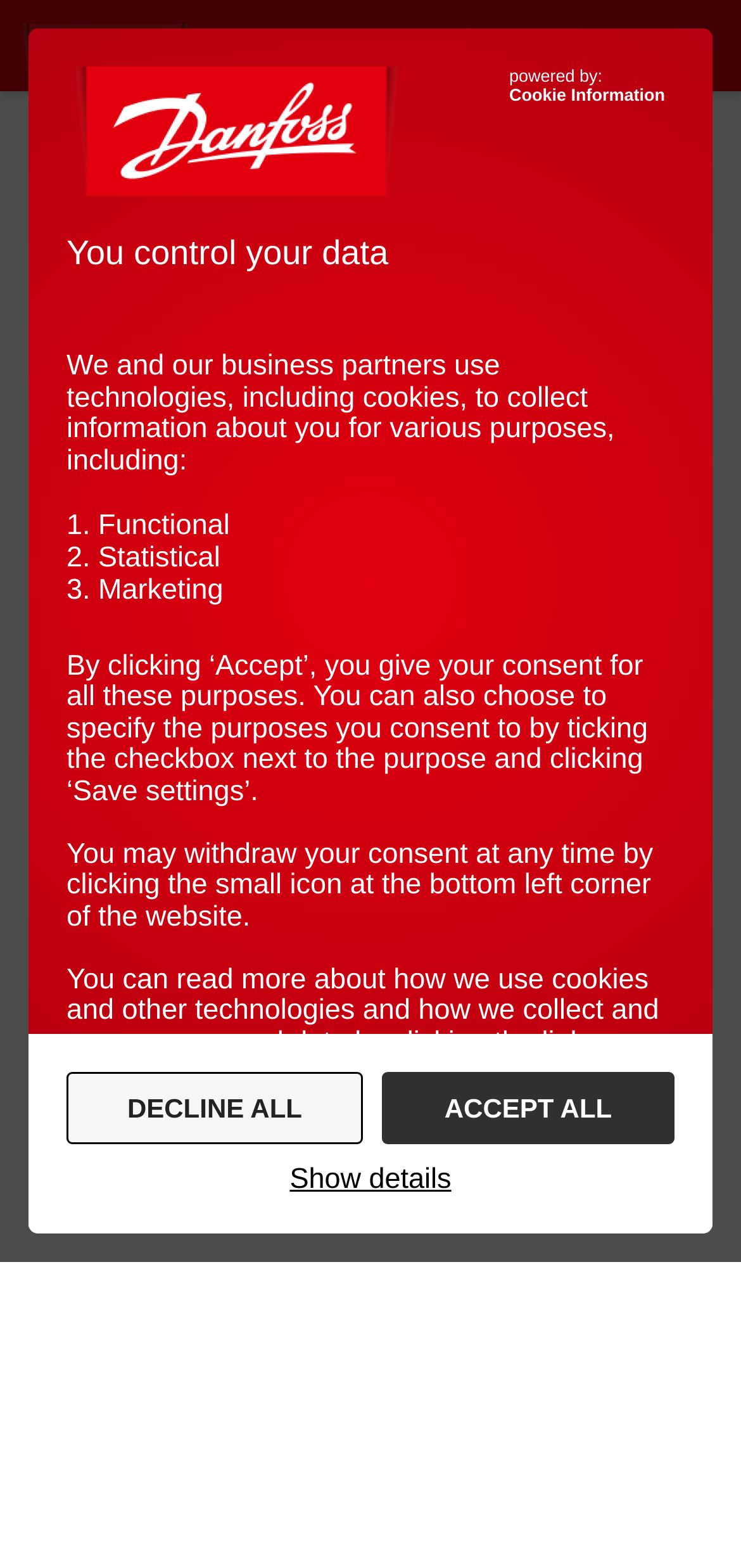Identify the bounding box coordinates of the section to be clicked to complete the task described by the following instruction: "Open the searchbar". The coordinates should be four float numbers between 0 and 1, formatted as [left, top, right, bottom].

[0.564, 0.0, 0.71, 0.058]